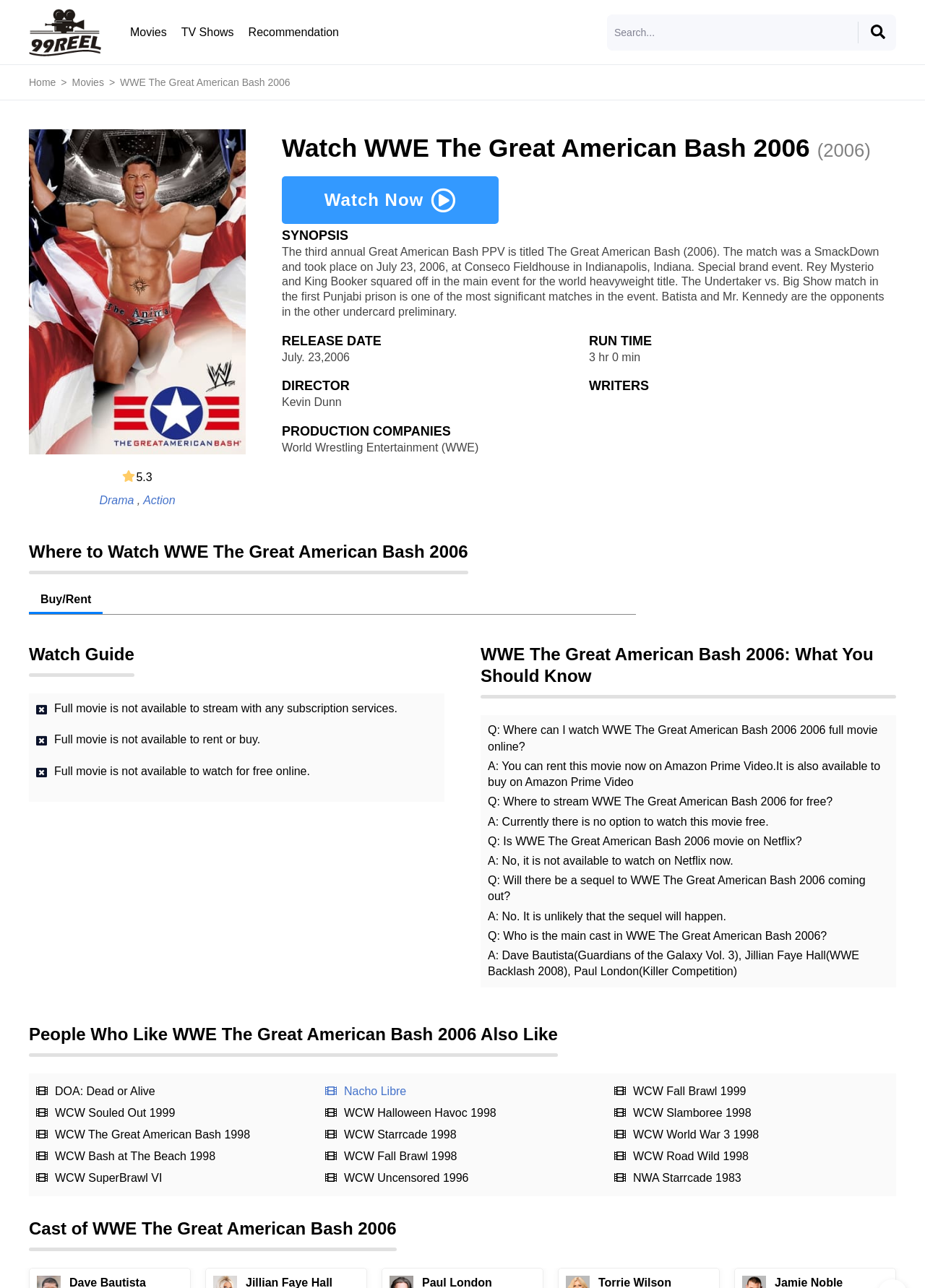Find the bounding box coordinates of the clickable region needed to perform the following instruction: "Go to the home page". The coordinates should be provided as four float numbers between 0 and 1, i.e., [left, top, right, bottom].

[0.031, 0.059, 0.06, 0.069]